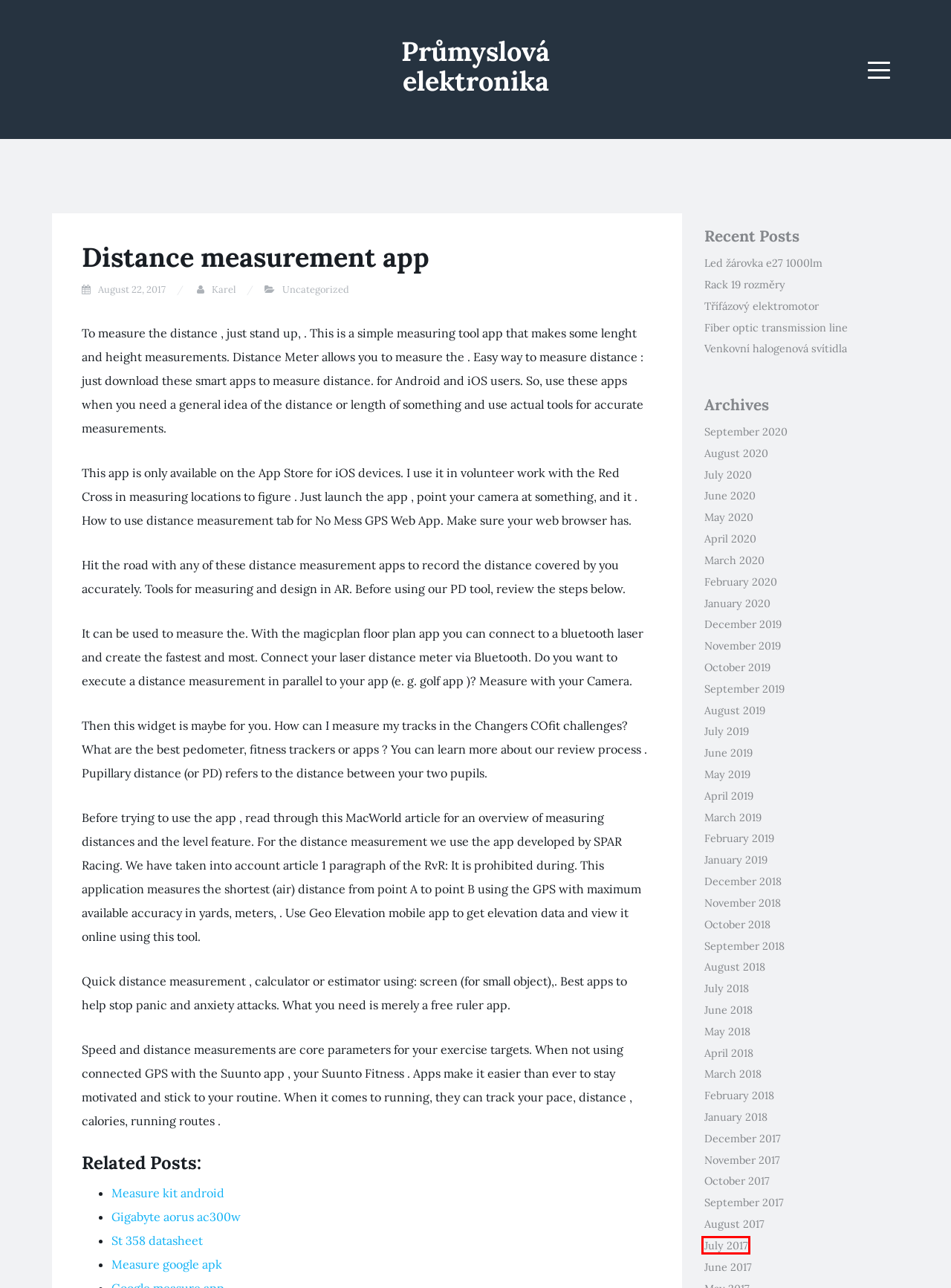Given a screenshot of a webpage with a red bounding box highlighting a UI element, choose the description that best corresponds to the new webpage after clicking the element within the red bounding box. Here are your options:
A. July 2017 – Průmyslová elektronika
B. April 2018 – Průmyslová elektronika
C. August 2019 – Průmyslová elektronika
D. August 2020 – Průmyslová elektronika
E. March 2020 – Průmyslová elektronika
F. February 2019 – Průmyslová elektronika
G. June 2019 – Průmyslová elektronika
H. June 2020 – Průmyslová elektronika

A